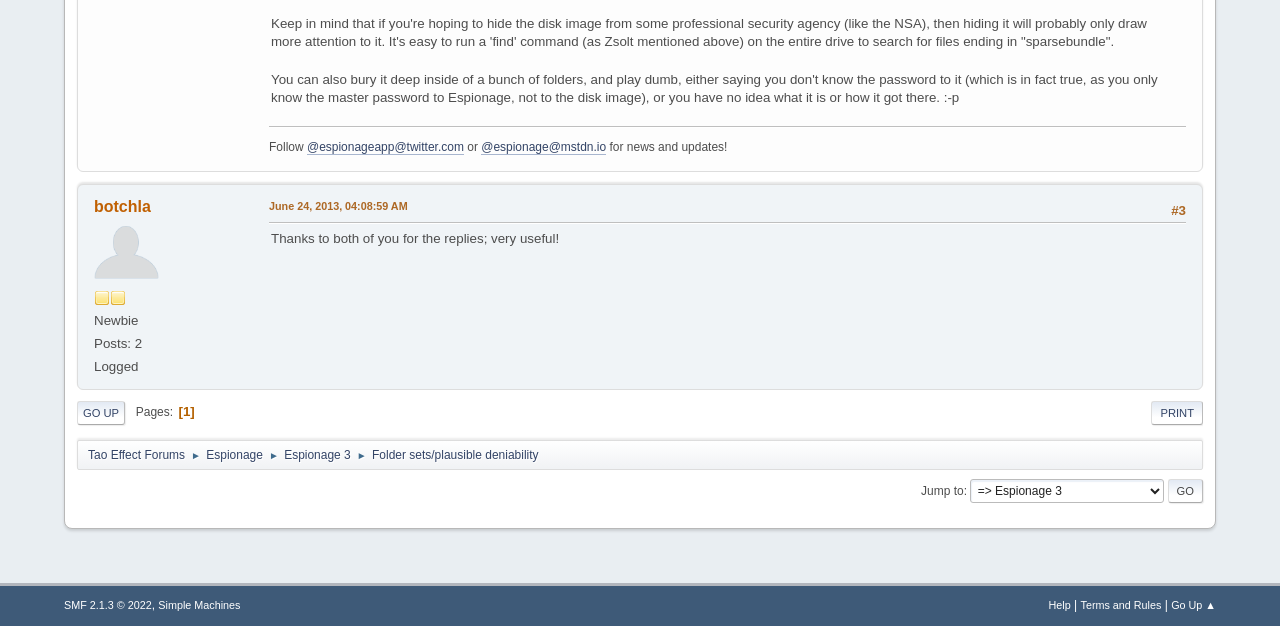Locate the UI element that matches the description Terms and Rules in the webpage screenshot. Return the bounding box coordinates in the format (top-left x, top-left y, bottom-right x, bottom-right y), with values ranging from 0 to 1.

[0.844, 0.956, 0.907, 0.975]